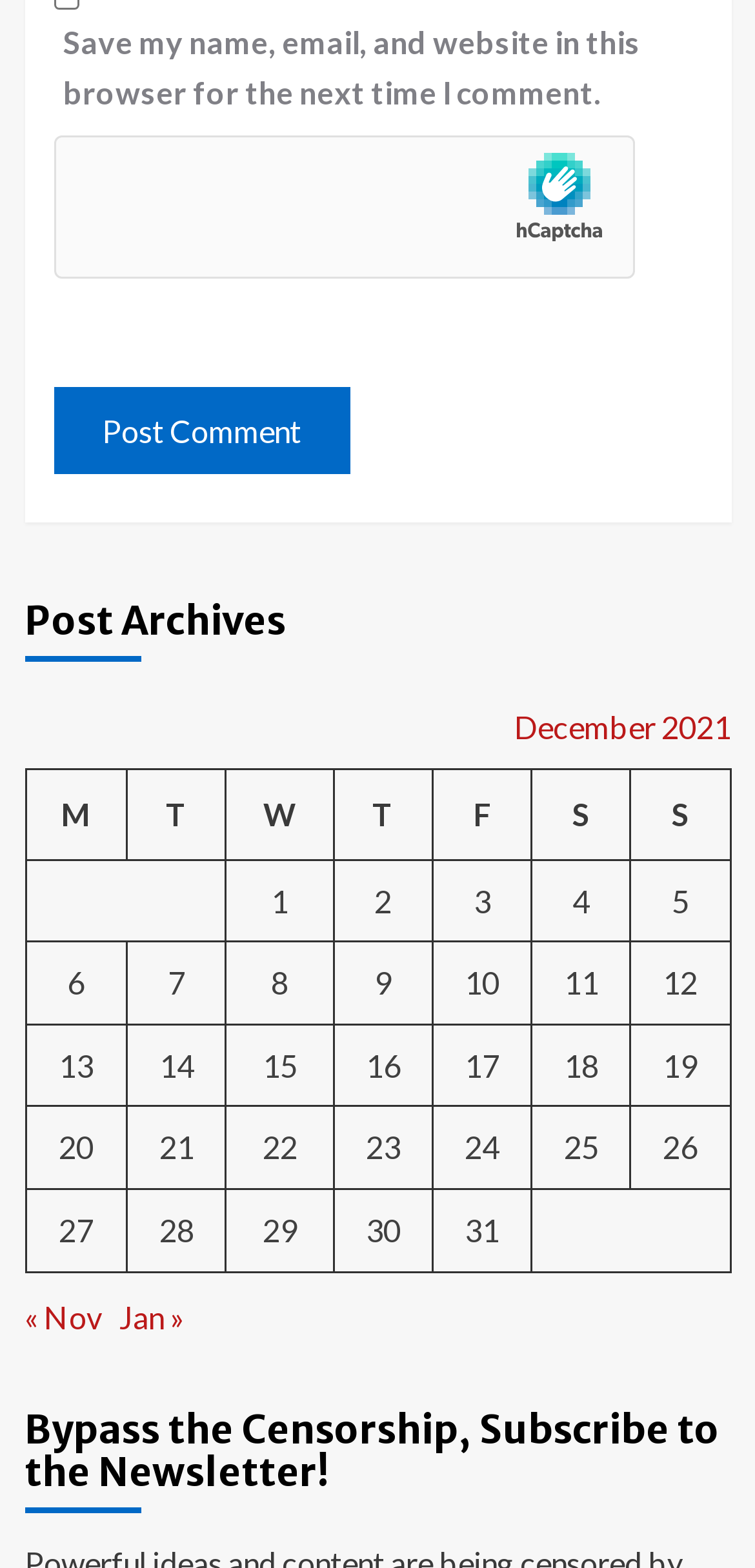What is the title of the archive?
Answer the question with a single word or phrase derived from the image.

Post Archives